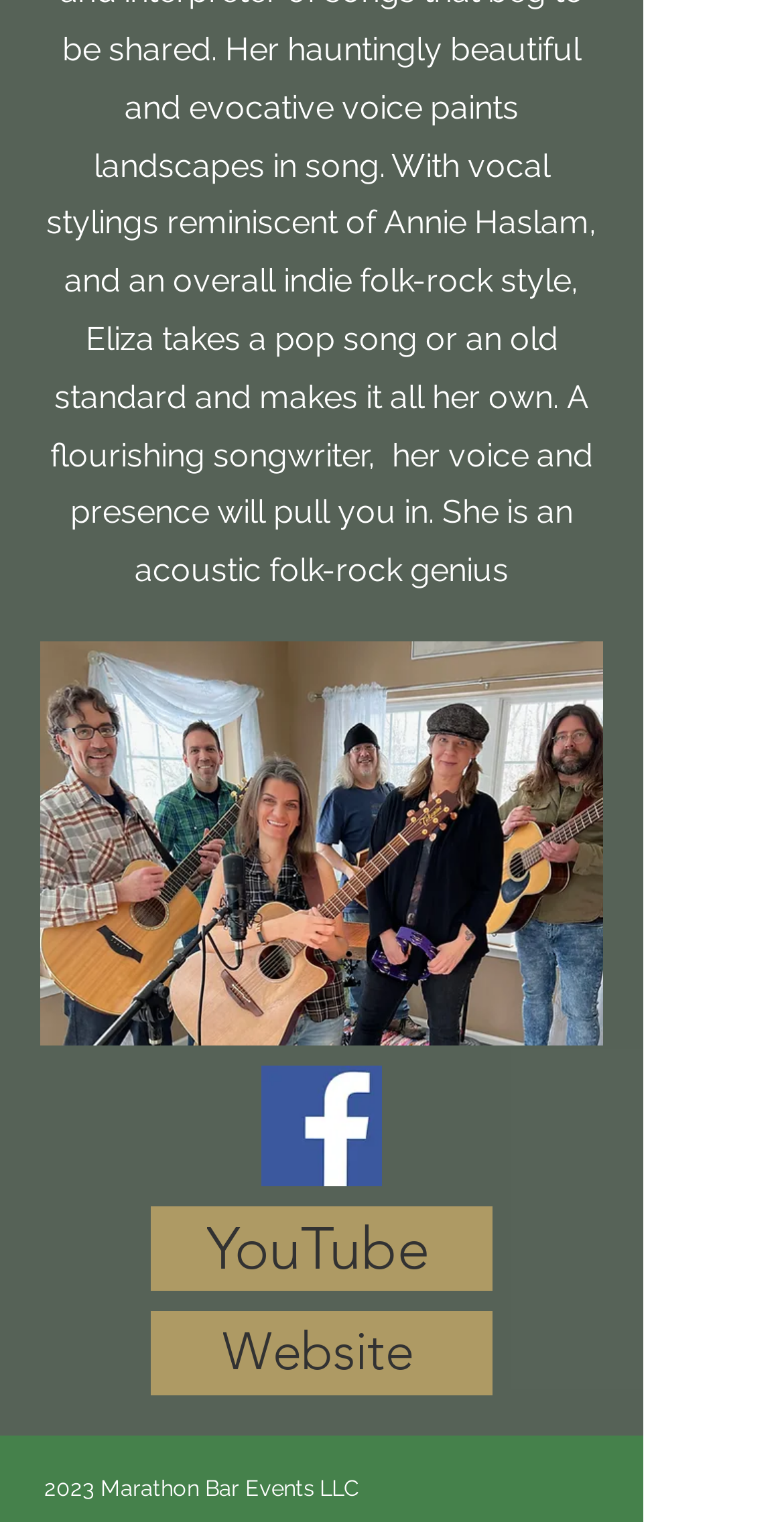Answer the following query with a single word or phrase:
What is the name of the organization?

Marathon Bar Events LLC